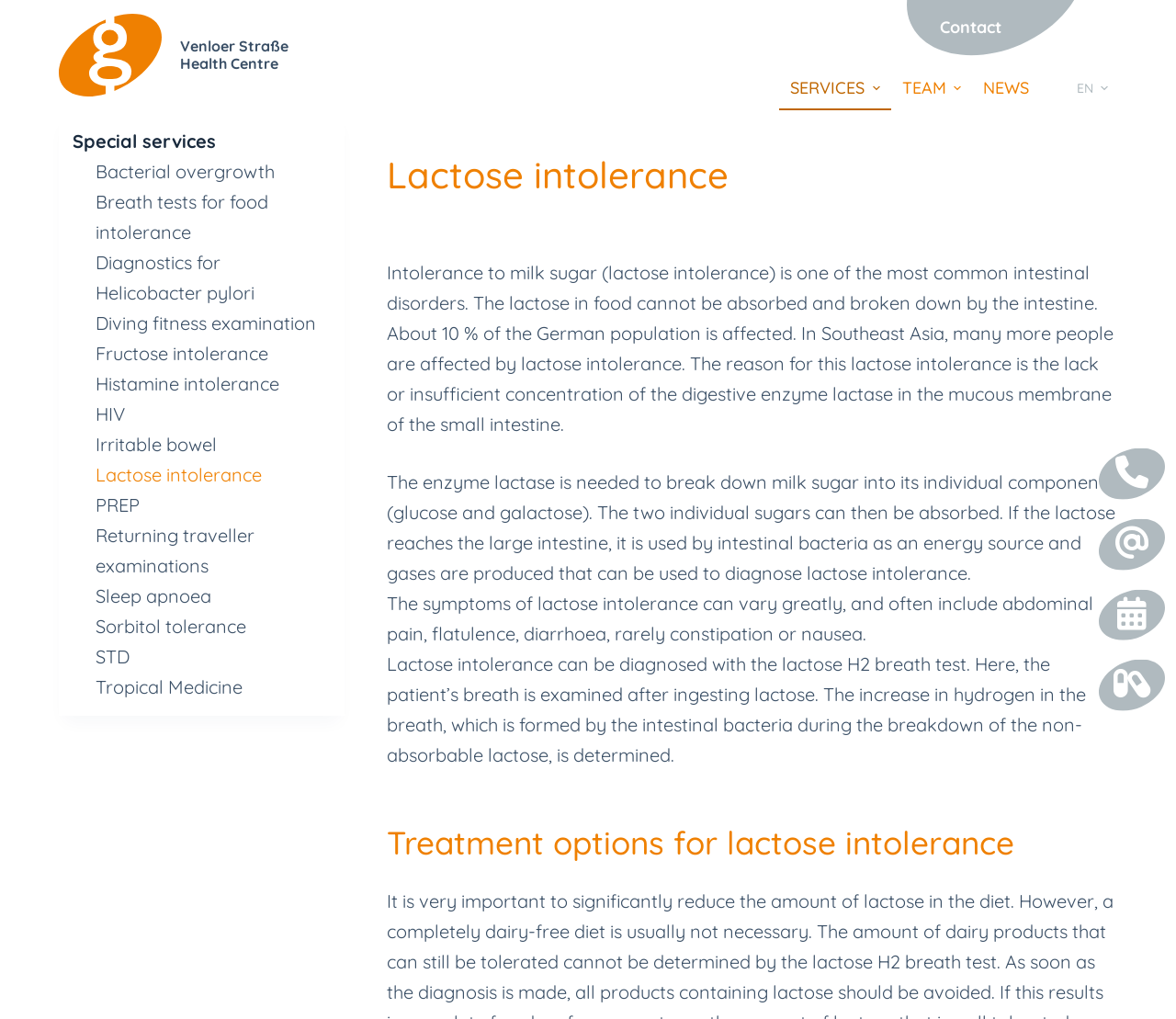Can you provide the bounding box coordinates for the element that should be clicked to implement the instruction: "Click on the 'Special services' link"?

[0.062, 0.127, 0.184, 0.15]